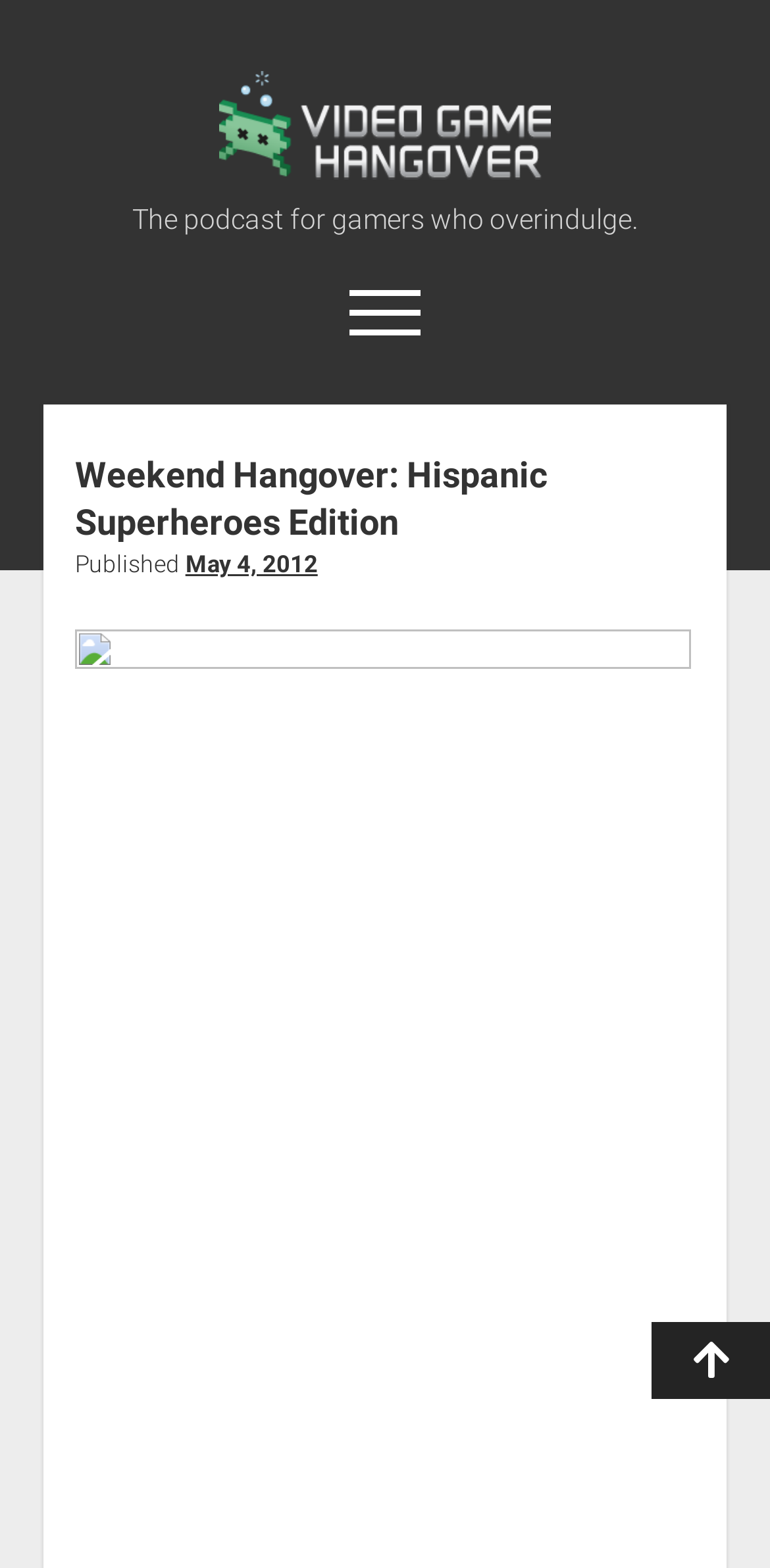What is the purpose of the button with the icon ''?
Please respond to the question with a detailed and thorough explanation.

I found the purpose of the button by looking at the button element with the icon '' and the text 'Scroll to the top' which is located at the bottom of the webpage.